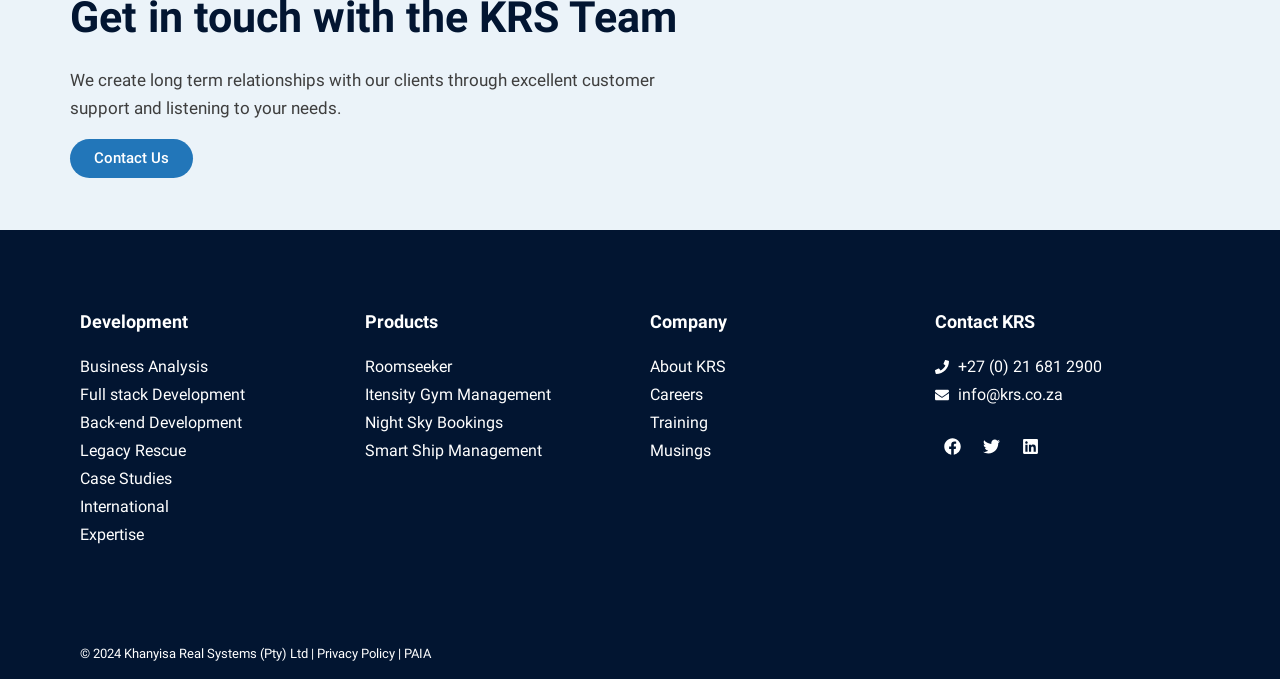Please answer the following query using a single word or phrase: 
What is the company's mission?

Long term relationships